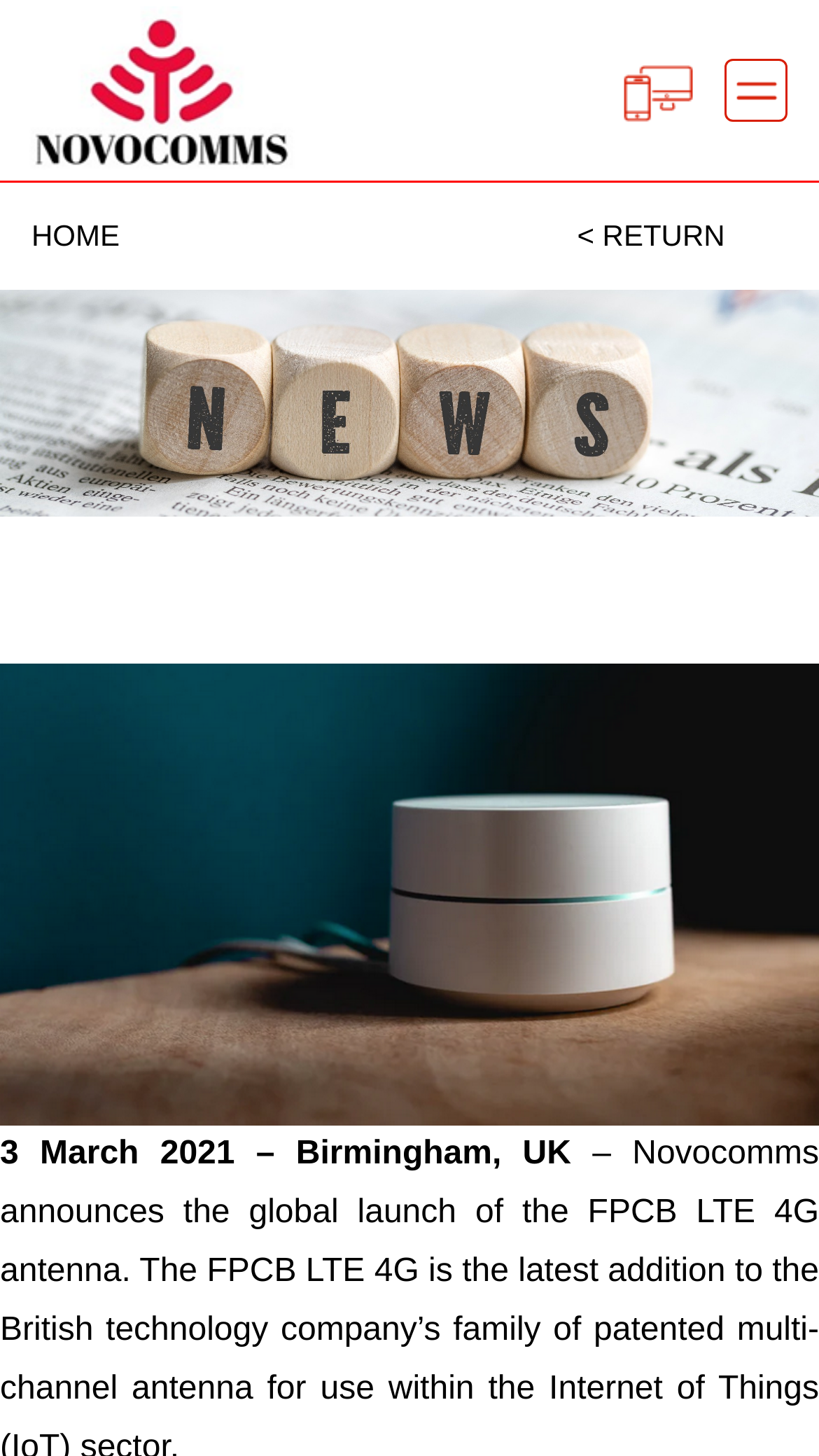What is the ratio of the width of the first image to the width of the webpage?
Answer the question with just one word or phrase using the image.

0.394